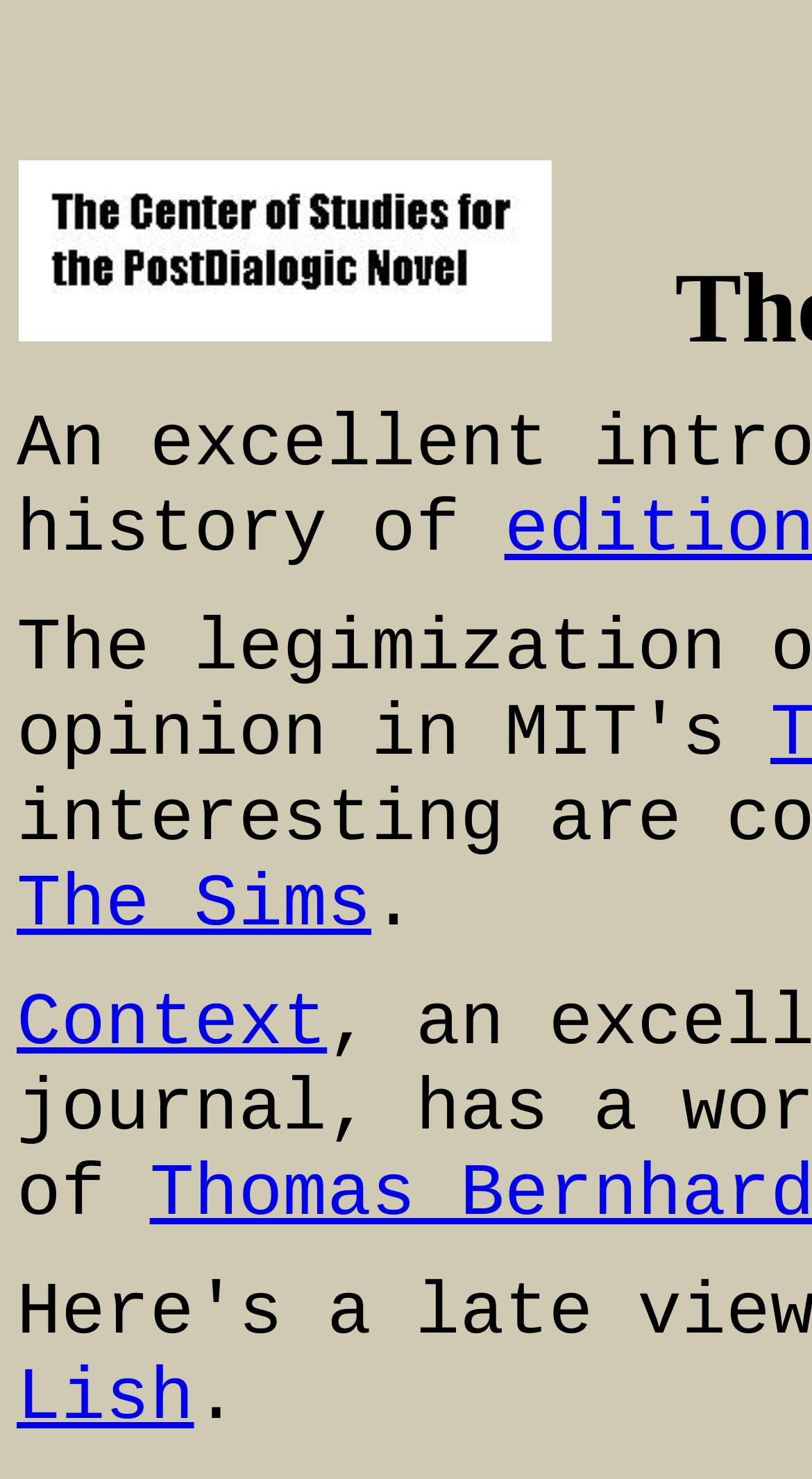Extract the bounding box of the UI element described as: "The Sims".

[0.021, 0.583, 0.457, 0.641]